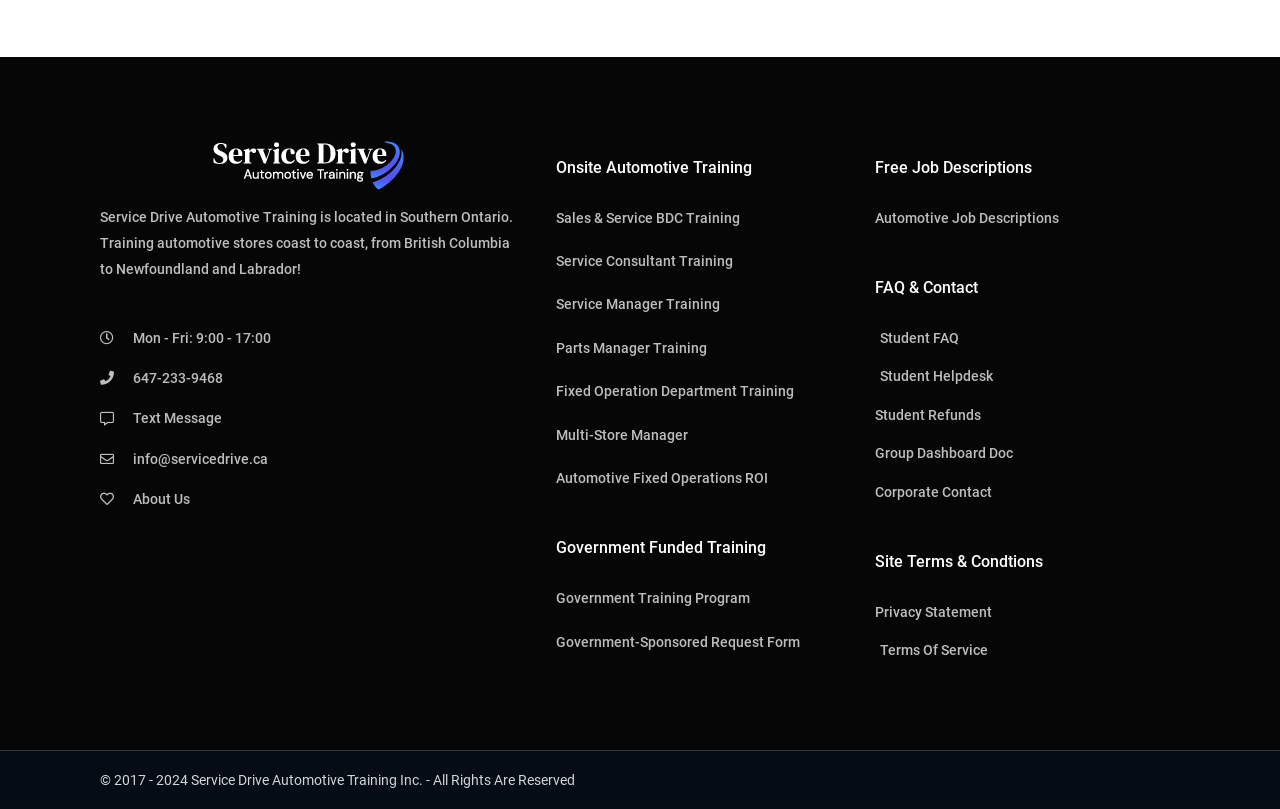Find the bounding box coordinates of the clickable element required to execute the following instruction: "Get information about Onsite Automotive Training". Provide the coordinates as four float numbers between 0 and 1, i.e., [left, top, right, bottom].

[0.435, 0.194, 0.668, 0.221]